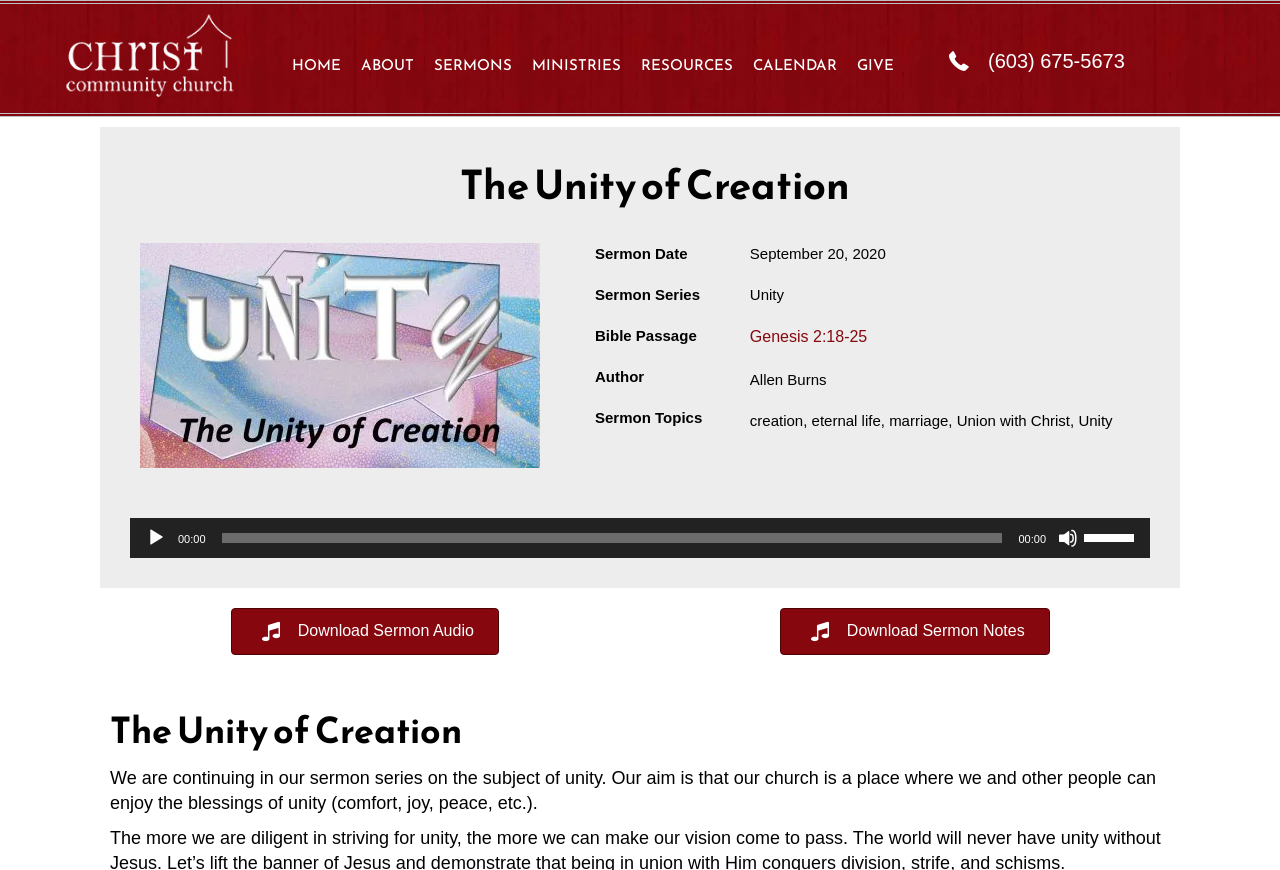Please identify the bounding box coordinates of the region to click in order to complete the given instruction: "Play the audio". The coordinates should be four float numbers between 0 and 1, i.e., [left, top, right, bottom].

[0.114, 0.607, 0.13, 0.63]